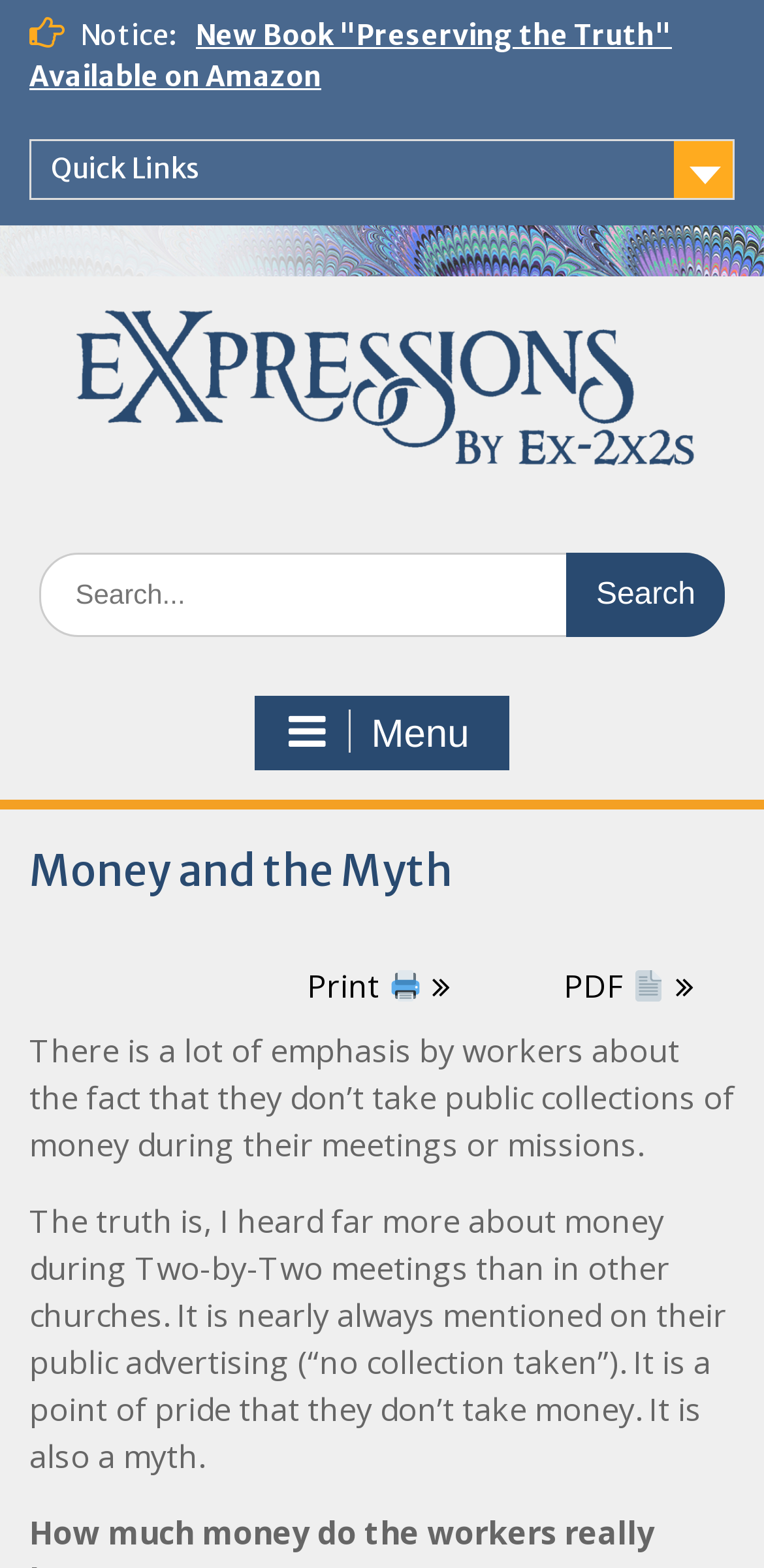What is the purpose of the search box?
Look at the image and respond with a one-word or short-phrase answer.

Search for content